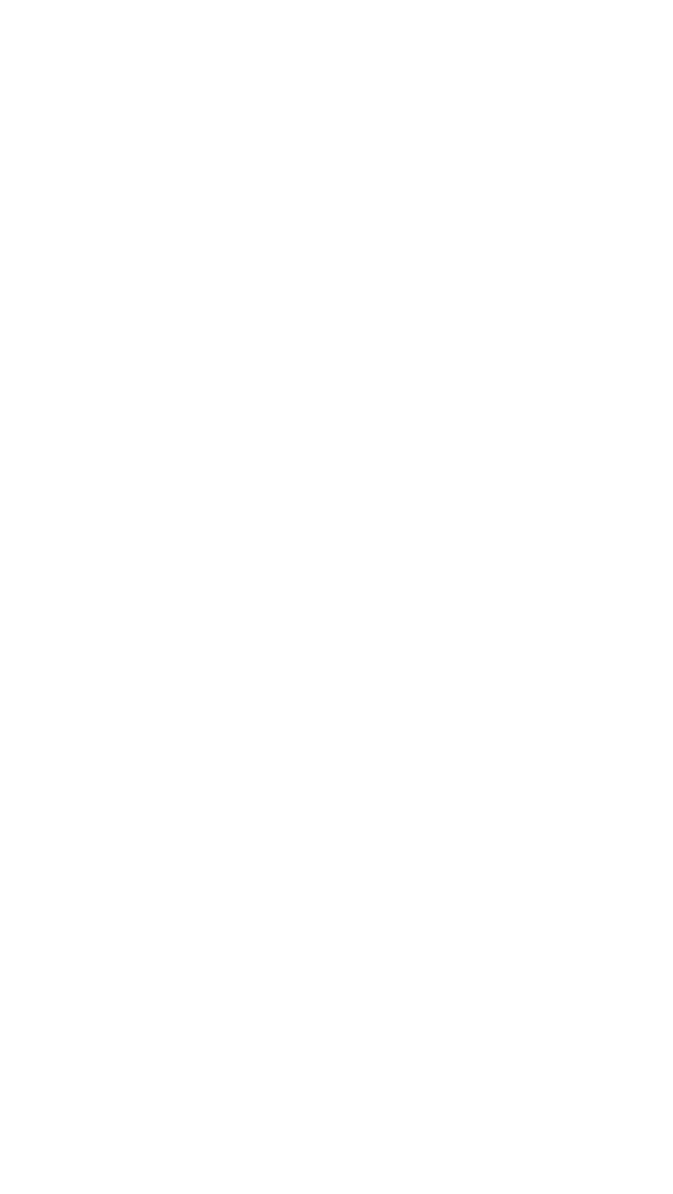Refer to the image and offer a detailed explanation in response to the question: How old is Fluffy?

The caption provides Fluffy's age as approximately 5 years old, which is a specific piece of information about her.